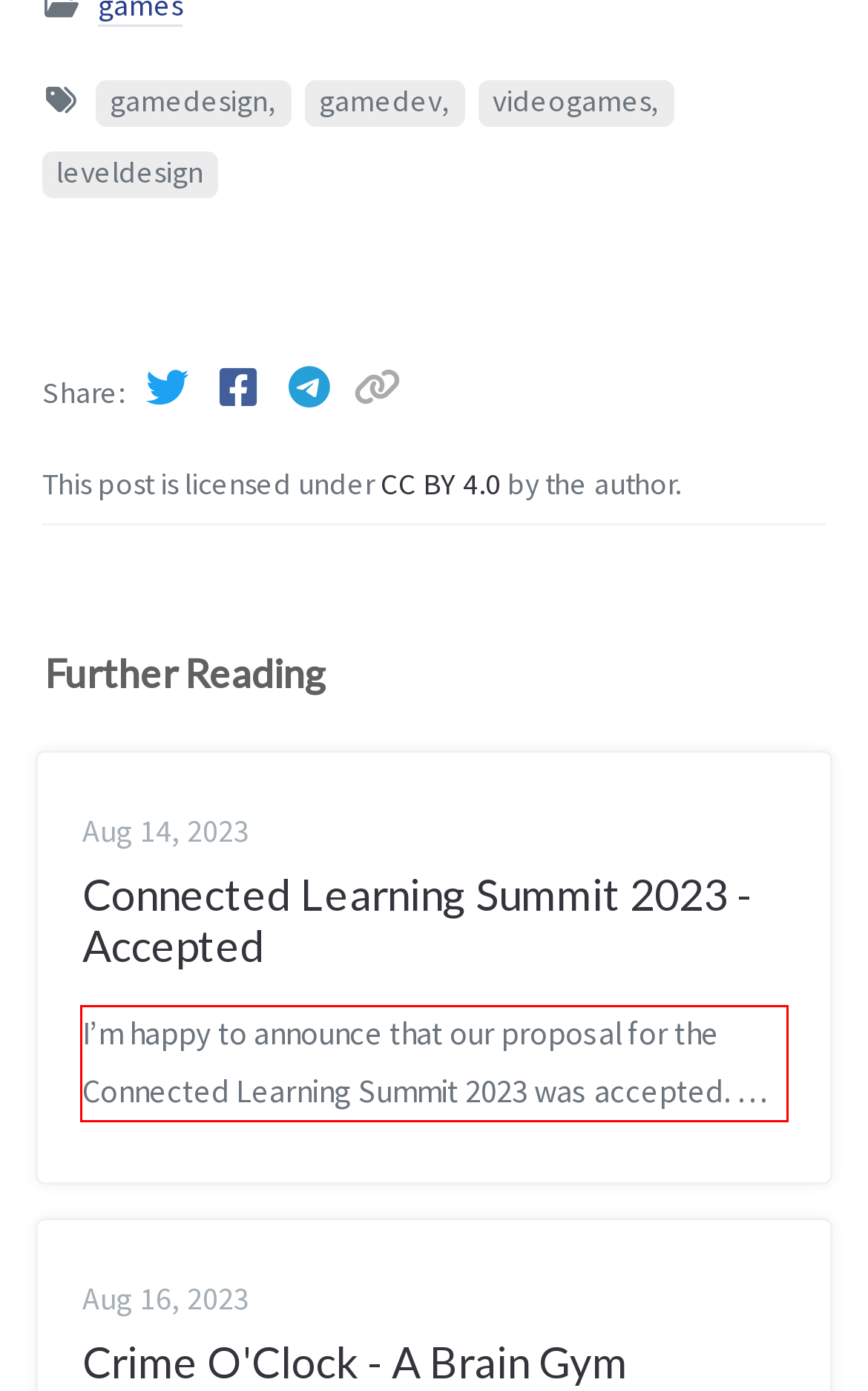View the screenshot of the webpage and identify the UI element surrounded by a red bounding box. Extract the text contained within this red bounding box.

I’m happy to announce that our proposal for the Connected Learning Summit 2023 was accepted. My friend Bobby Lockhart and I will present a showcase on the topic “The Power of Multiplayer Learning :...